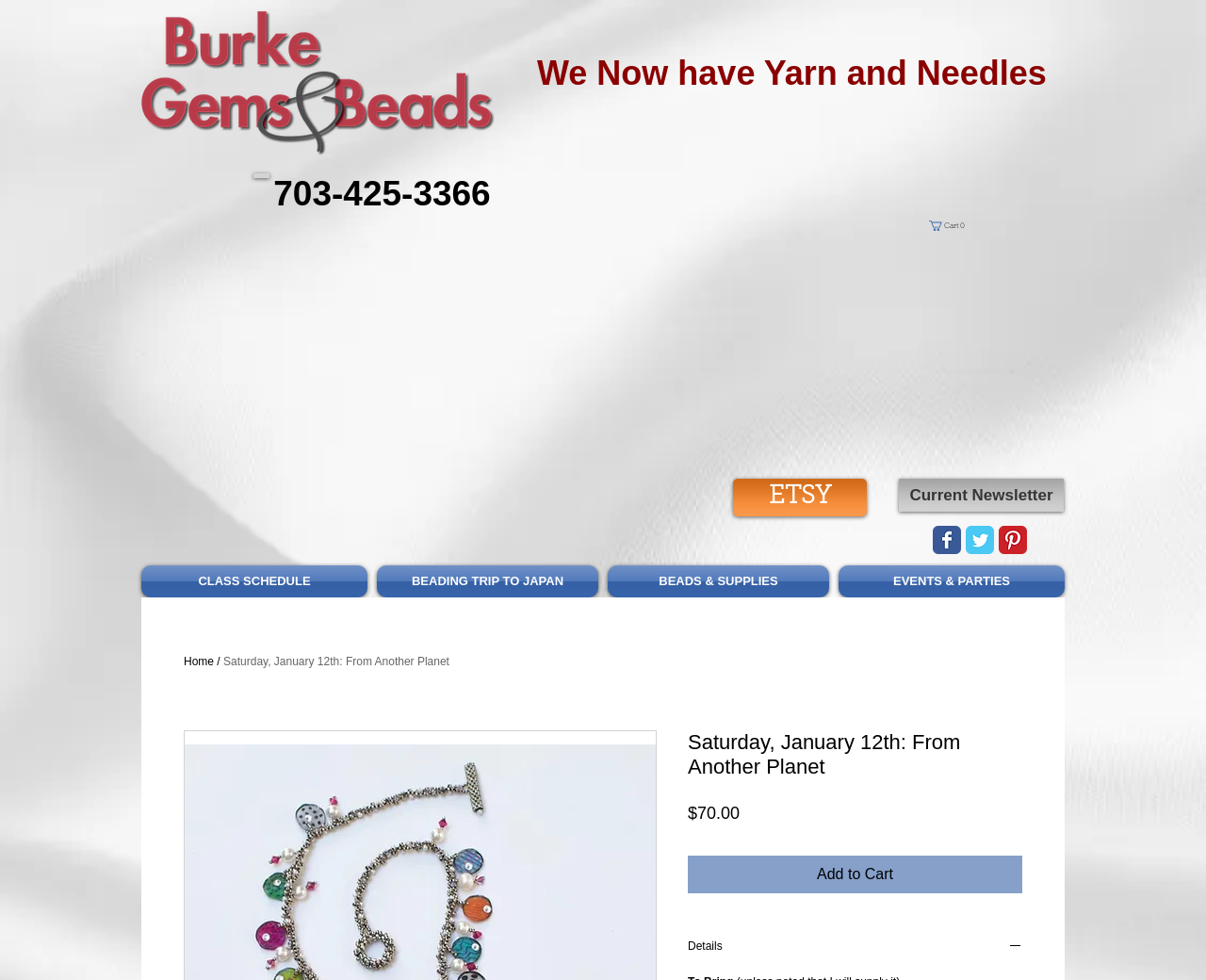Show me the bounding box coordinates of the clickable region to achieve the task as per the instruction: "Go to the About page".

None